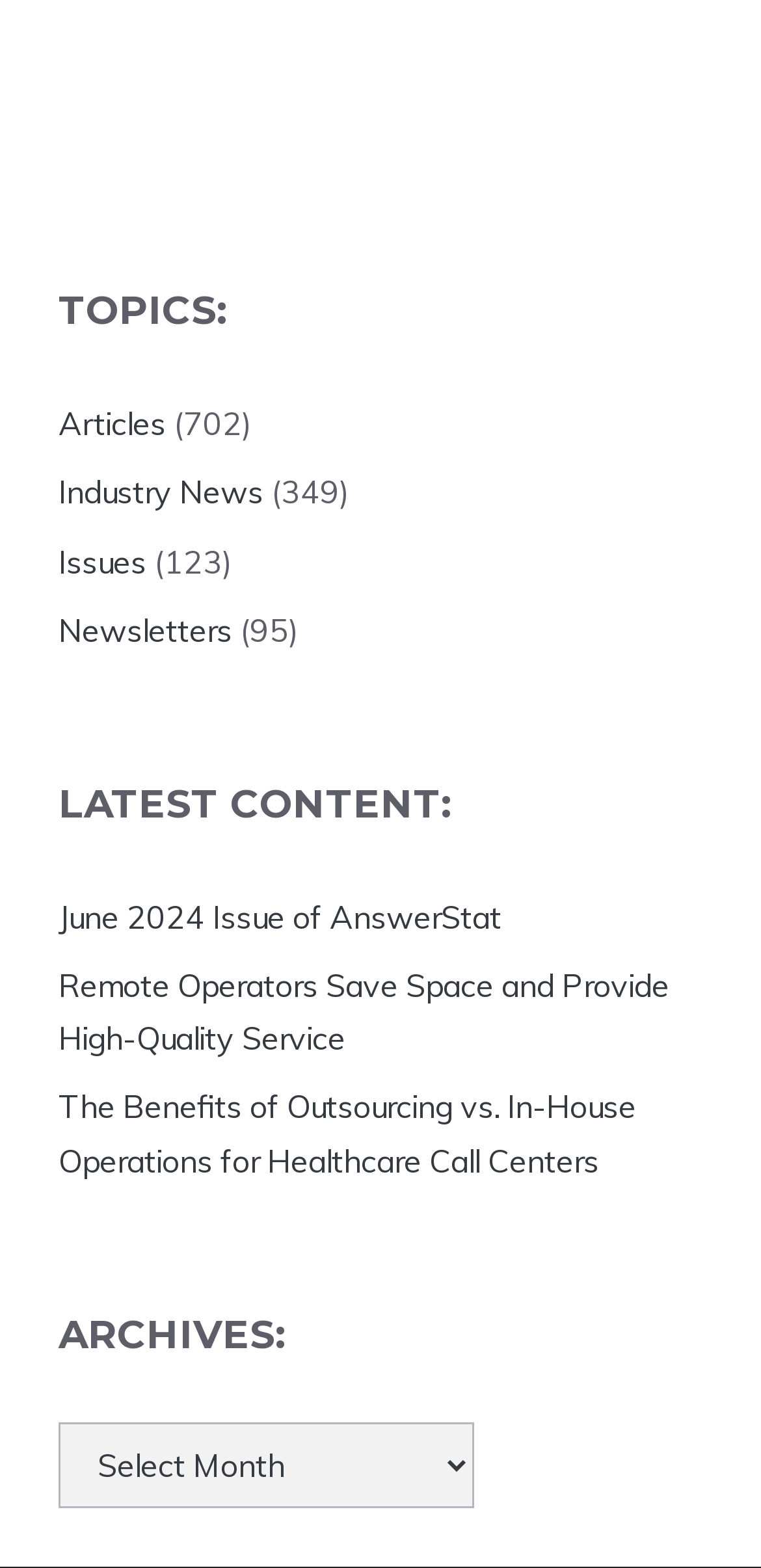What is the title of the latest content section?
Look at the image and provide a short answer using one word or a phrase.

LATEST CONTENT: